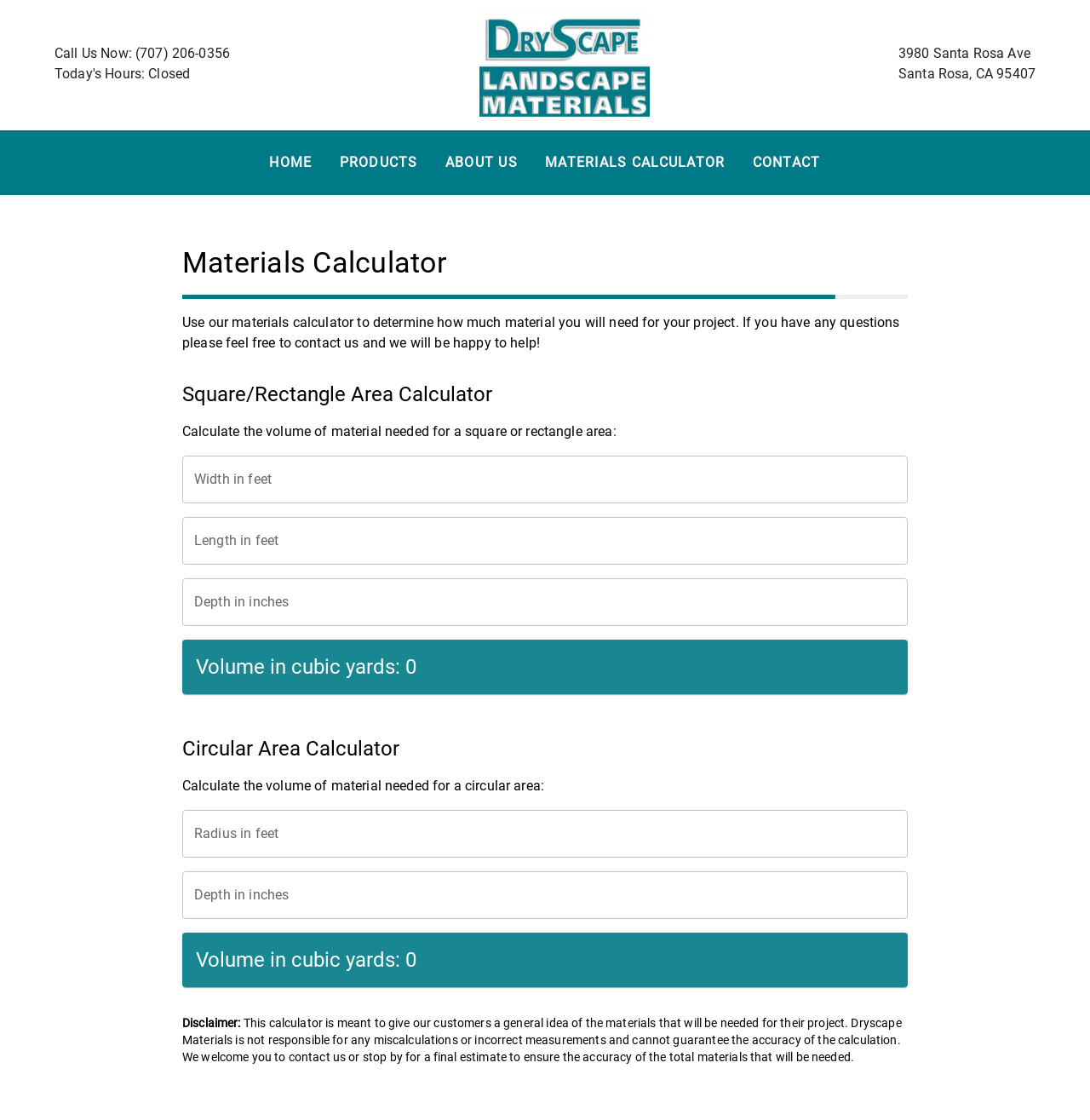Please identify the bounding box coordinates of the region to click in order to complete the task: "View the exhibition details". The coordinates must be four float numbers between 0 and 1, specified as [left, top, right, bottom].

None